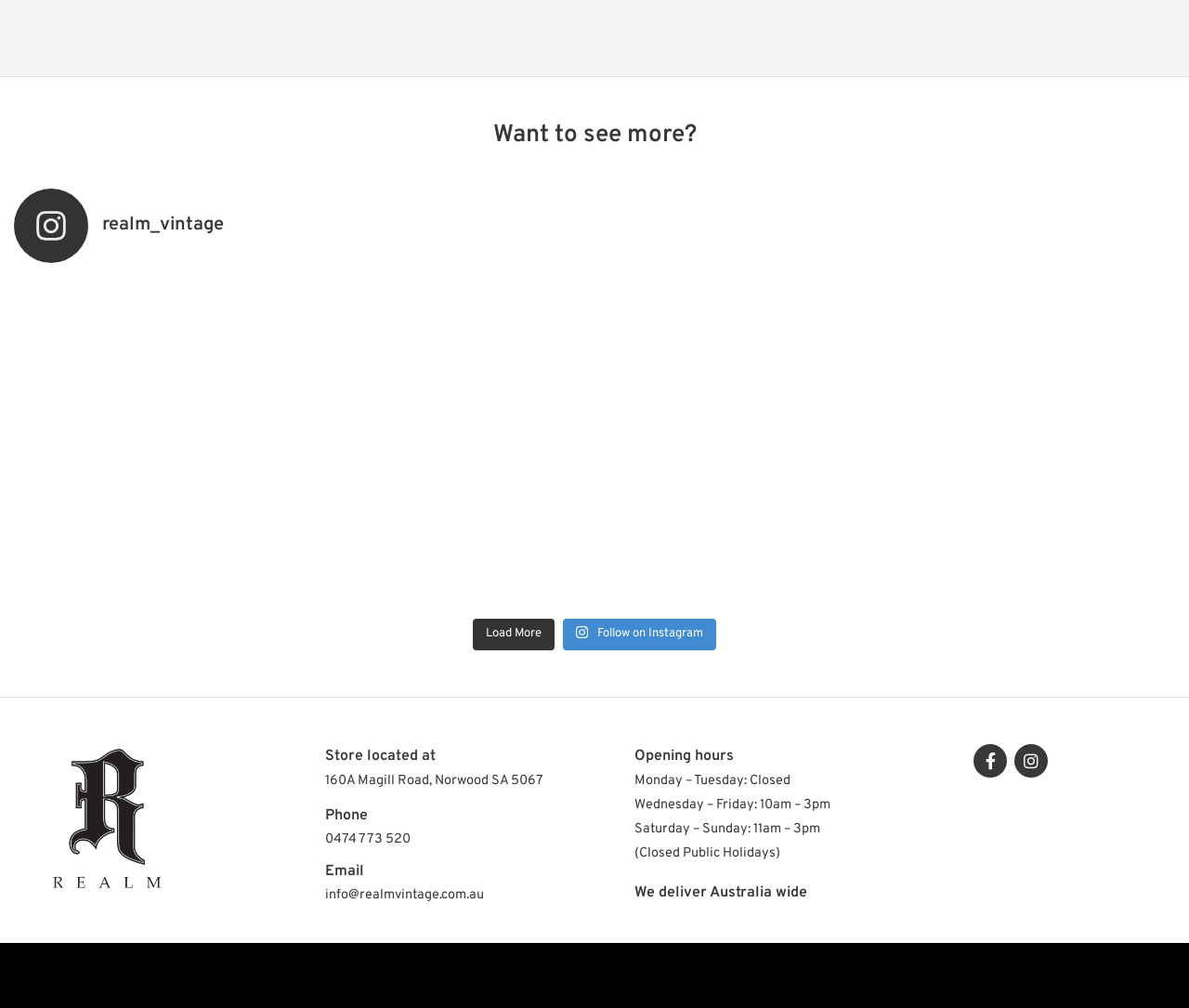What type of furniture is being sold on this website?
Using the image, answer in one word or phrase.

Vintage furniture